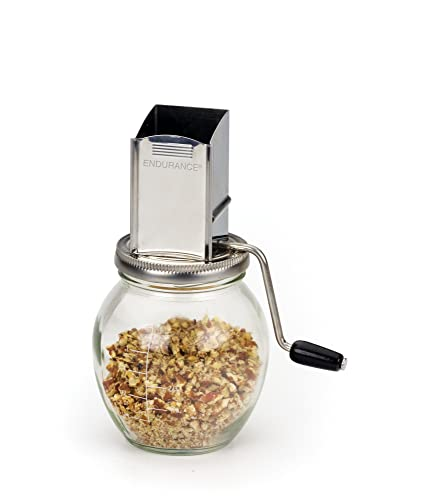Refer to the image and answer the question with as much detail as possible: How much can the glass base hold?

According to the caption, the beautifully crafted glass base of the nut grinder has a capacity of 1.25 cups, making it ideal for baking and dessert preparation.